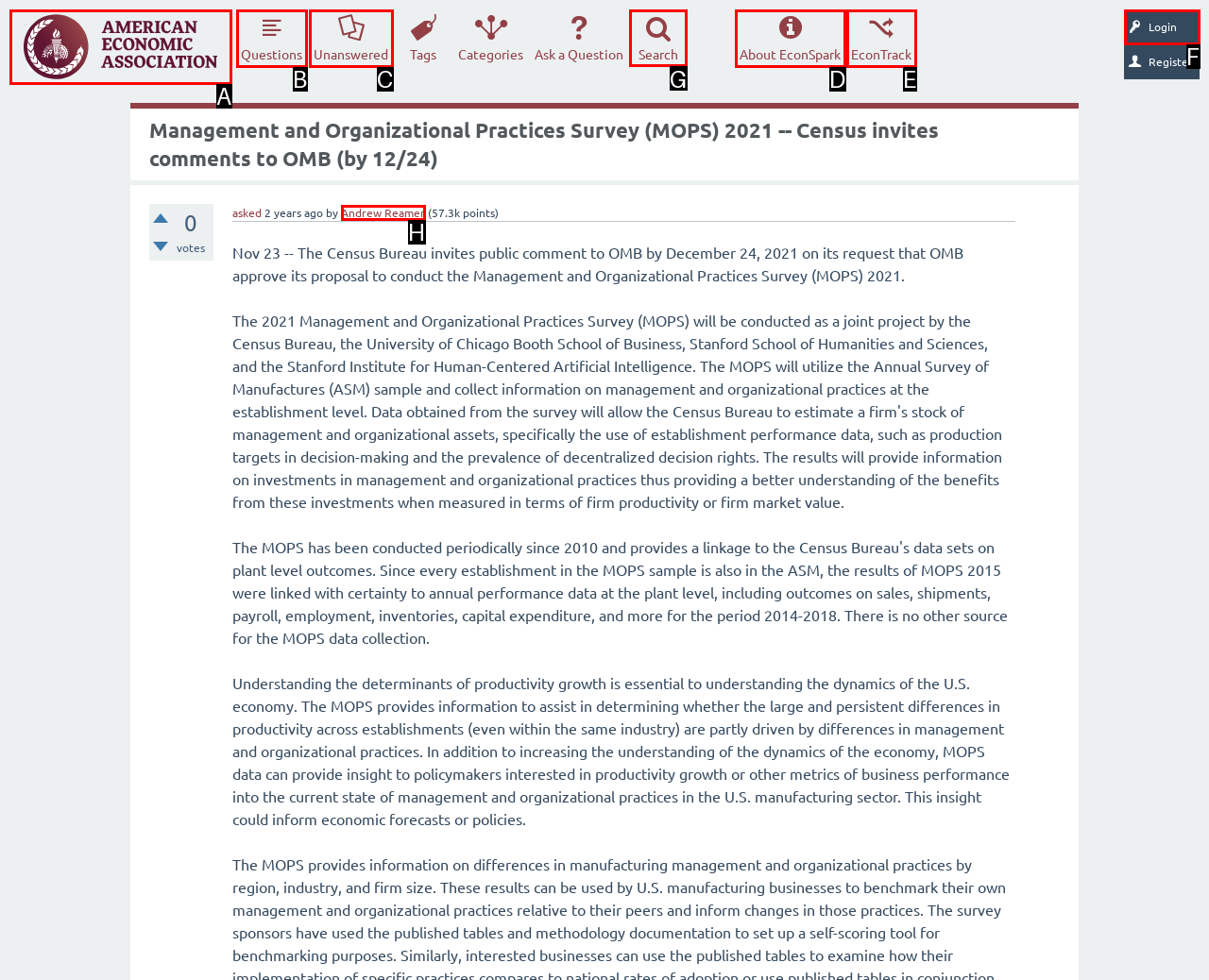Indicate the letter of the UI element that should be clicked to accomplish the task: Search for something. Answer with the letter only.

G